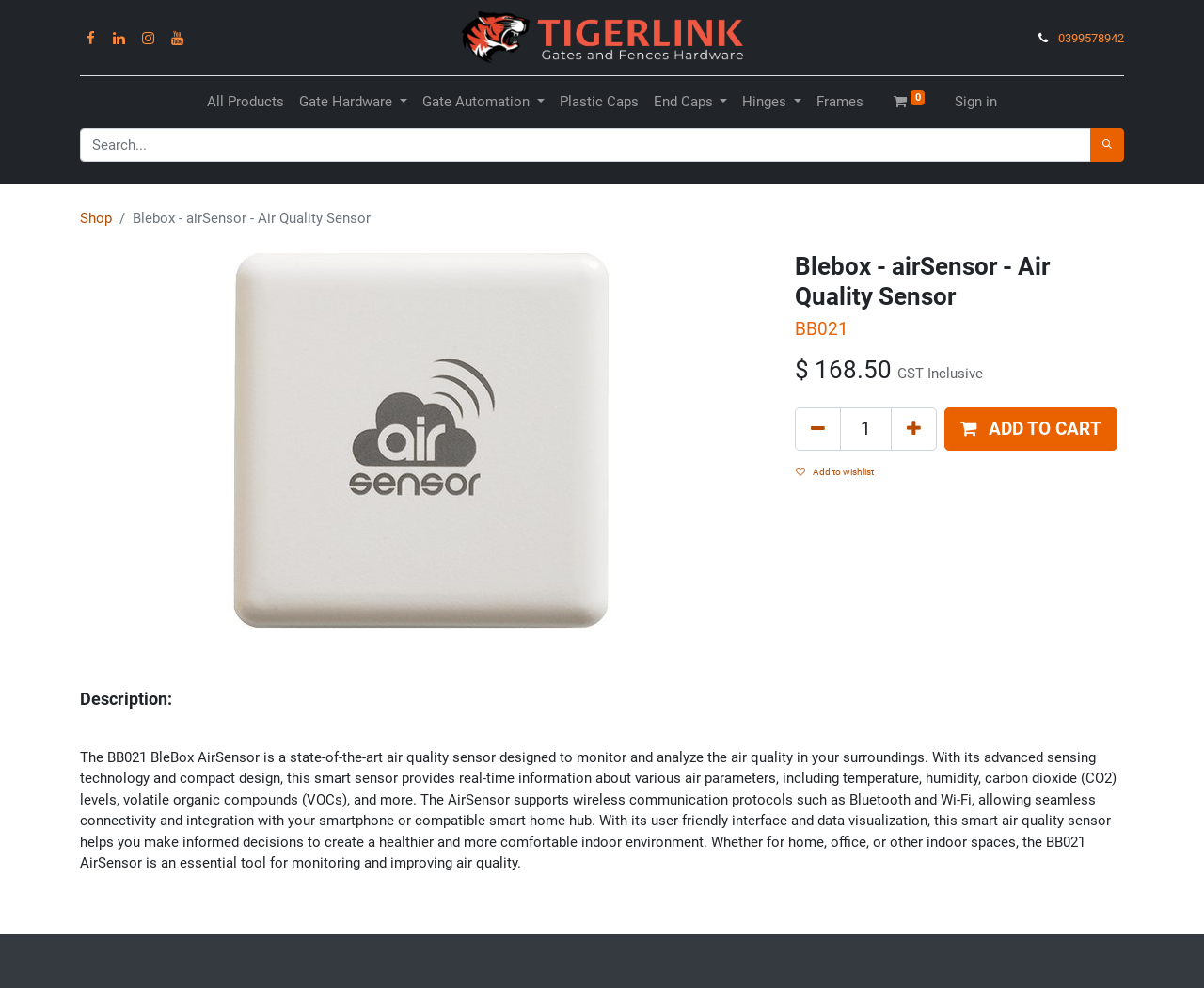Extract the bounding box of the UI element described as: "aria-label="Remove one" title="Remove one"".

[0.66, 0.412, 0.698, 0.456]